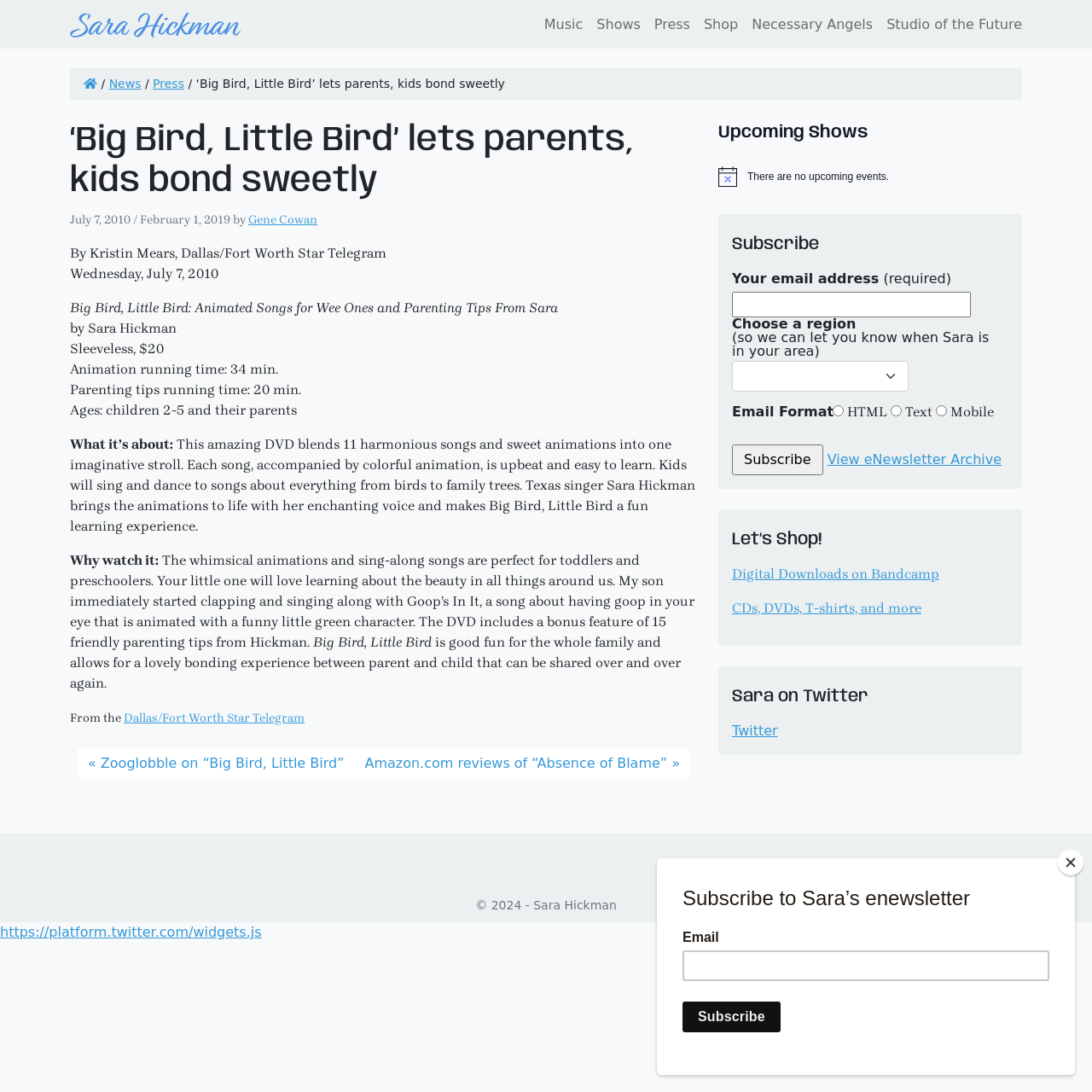Please identify the bounding box coordinates of the area that needs to be clicked to fulfill the following instruction: "Click the 'Music' link."

[0.492, 0.007, 0.54, 0.038]